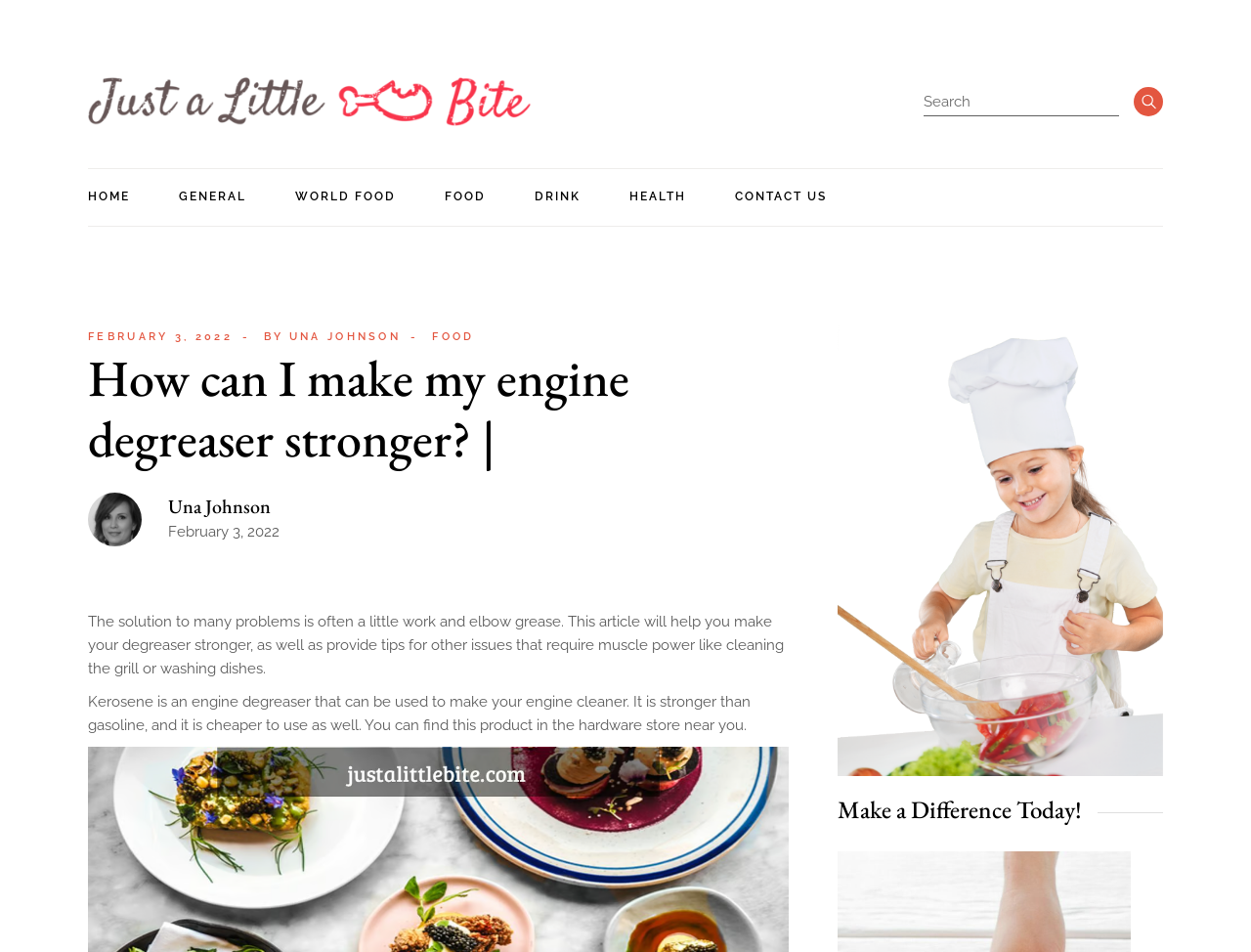Determine the bounding box coordinates of the UI element that matches the following description: "World Food". The coordinates should be four float numbers between 0 and 1 in the format [left, top, right, bottom].

[0.236, 0.177, 0.316, 0.238]